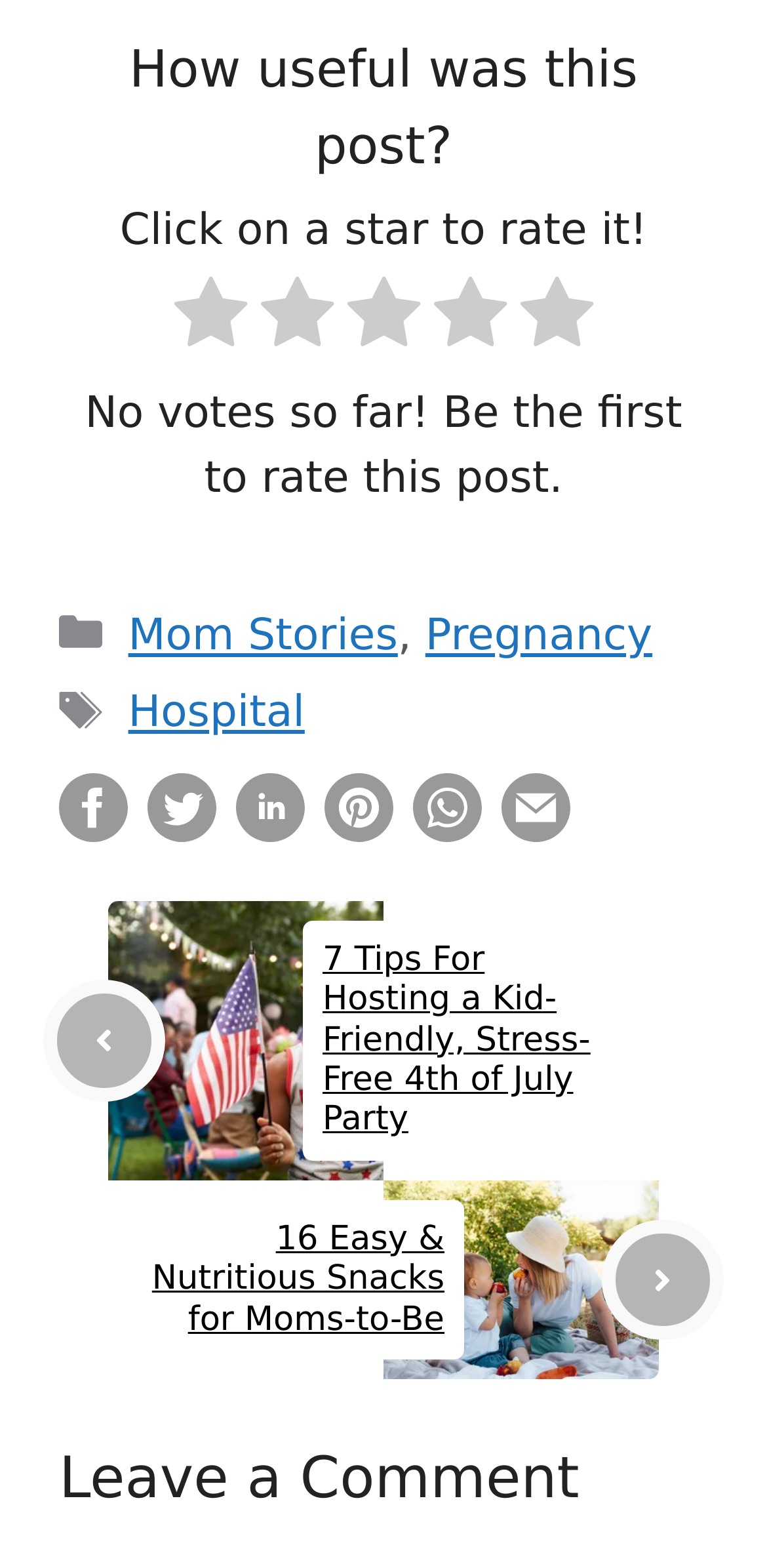Answer succinctly with a single word or phrase:
What is the topic of the first heading?

4th of July Party